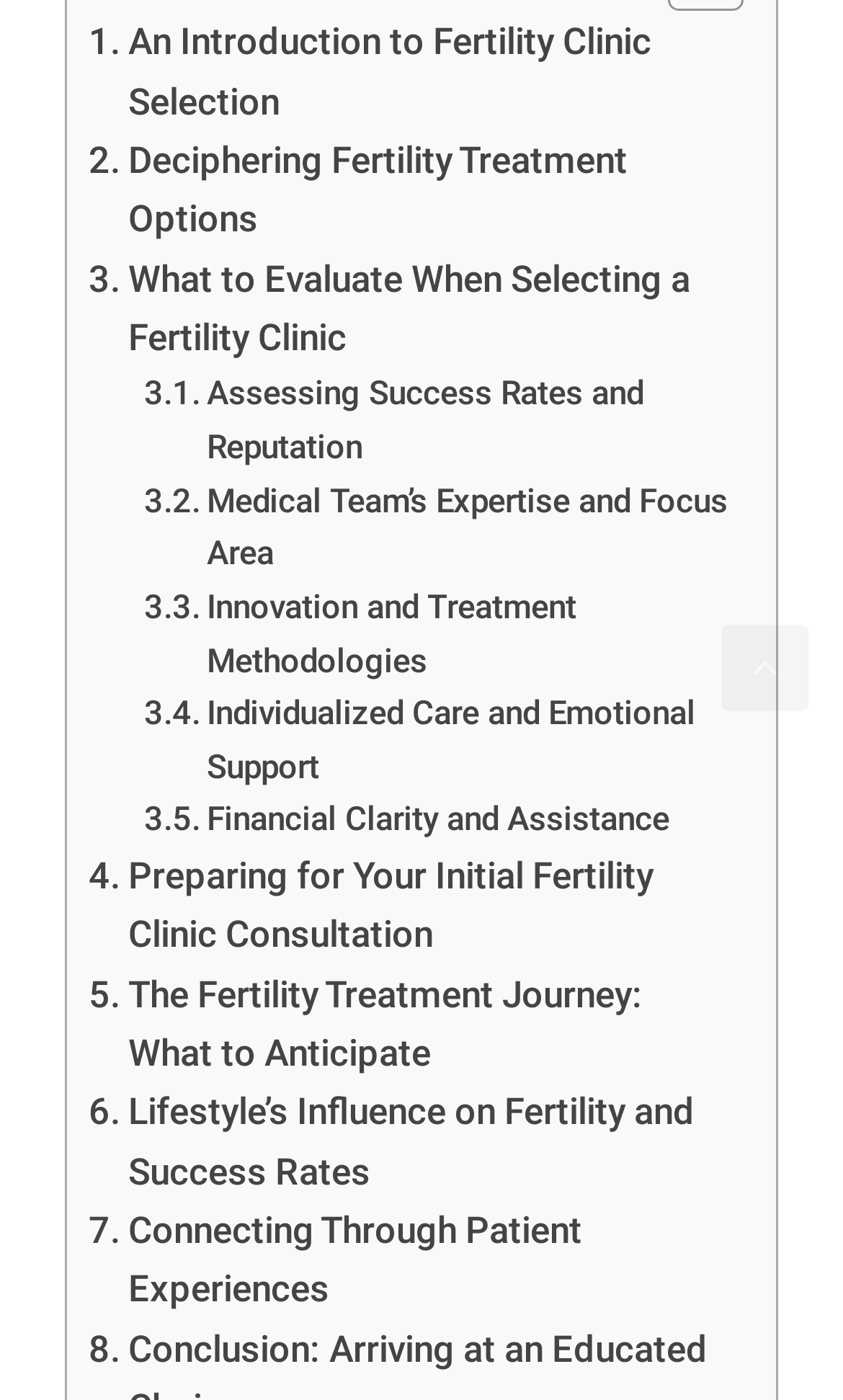What is the vertical position of the 'Scroll back to top' link?
Relying on the image, give a concise answer in one word or a brief phrase.

Middle